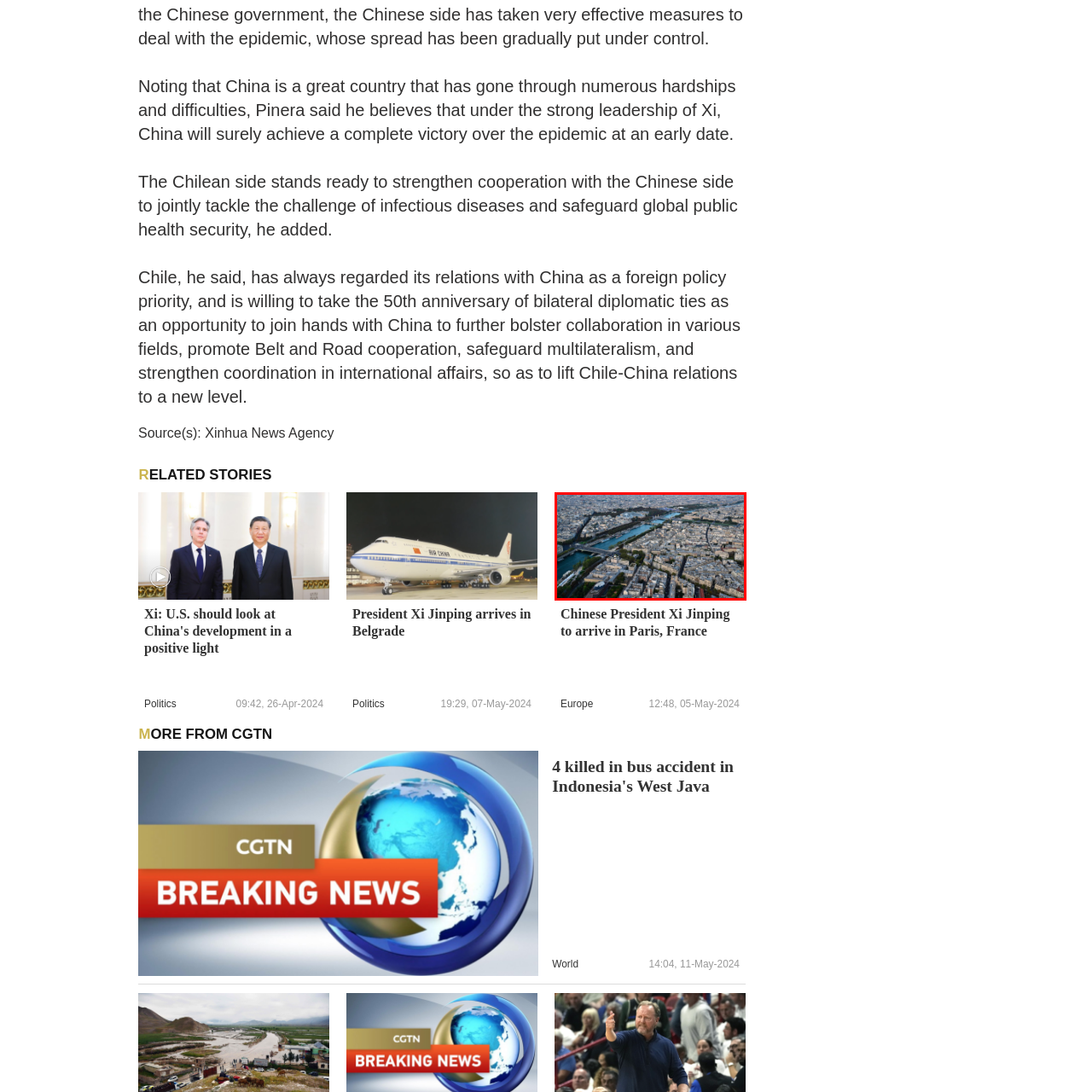Pay attention to the image encased in the red boundary and reply to the question using a single word or phrase:
What style of architecture is characterized by the rooftops in the foreground?

Hausmannian